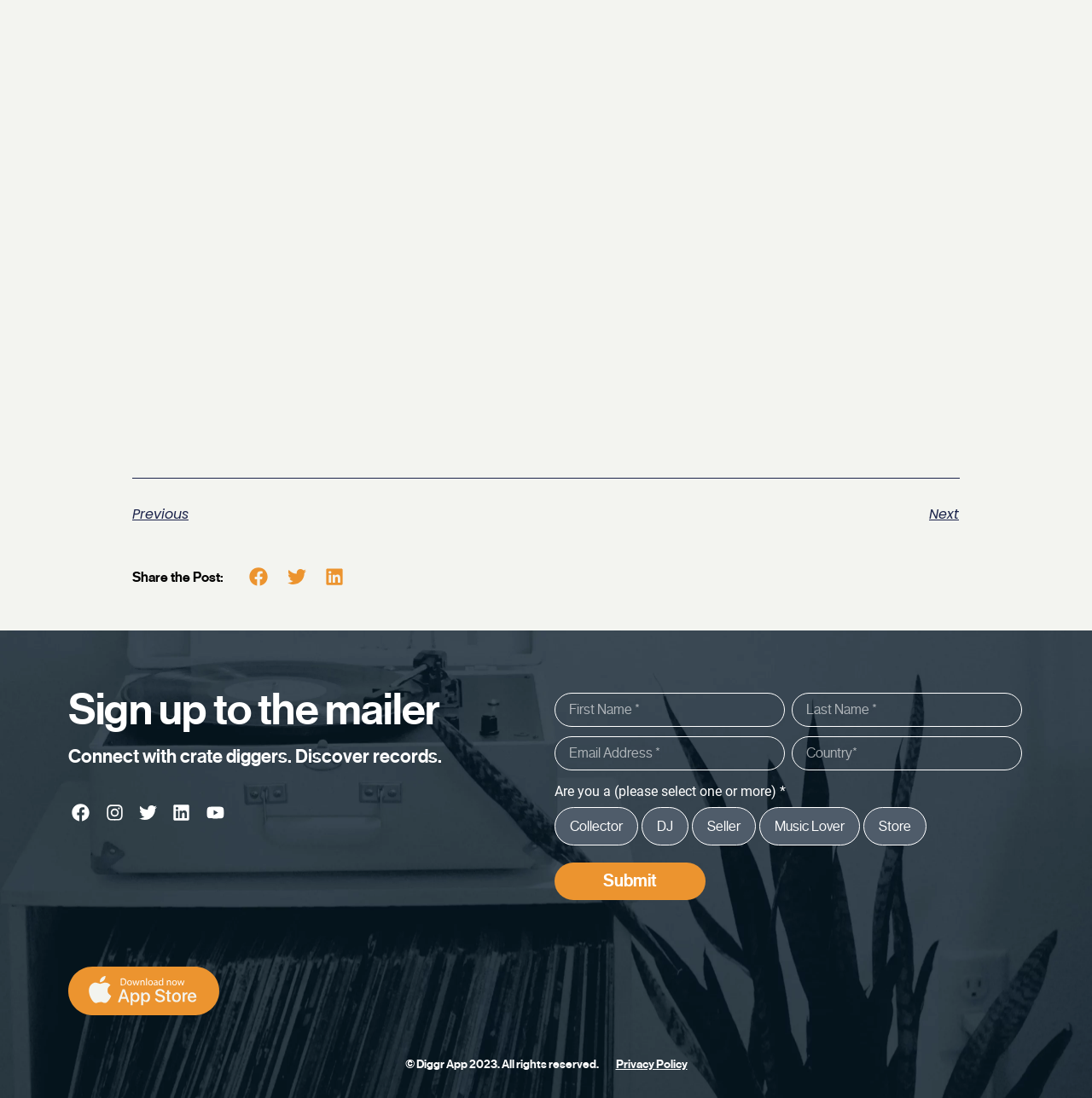What is the copyright year mentioned at the bottom of the page?
Use the information from the image to give a detailed answer to the question.

I looked at the footer section of the page and found the copyright information, which mentions the year 2023.